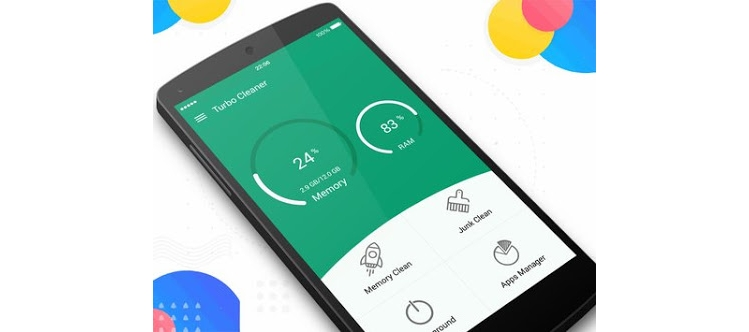How many icons are below the circular indicators?
Answer the question with a single word or phrase by looking at the picture.

4